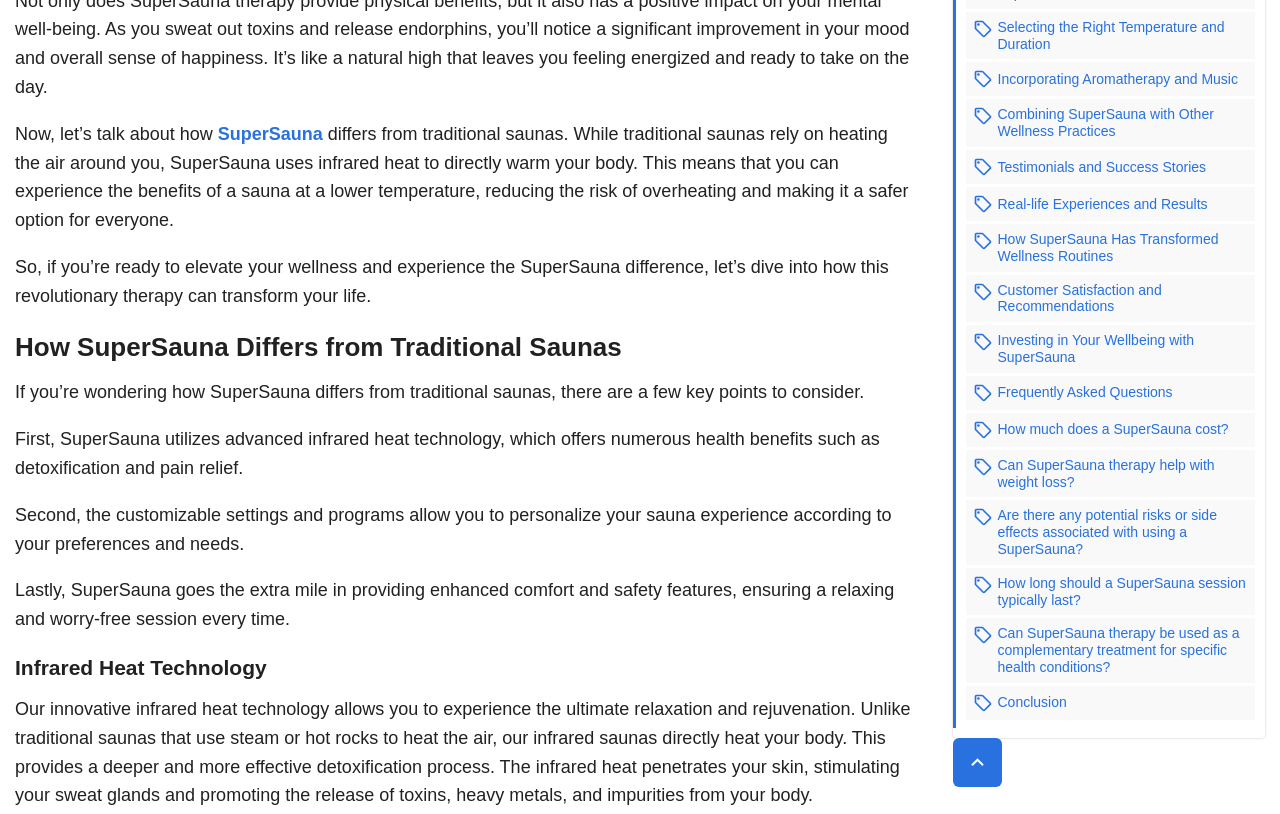Can you find the bounding box coordinates for the element that needs to be clicked to execute this instruction: "Click on the button at the bottom"? The coordinates should be given as four float numbers between 0 and 1, i.e., [left, top, right, bottom].

[0.744, 0.906, 0.782, 0.967]